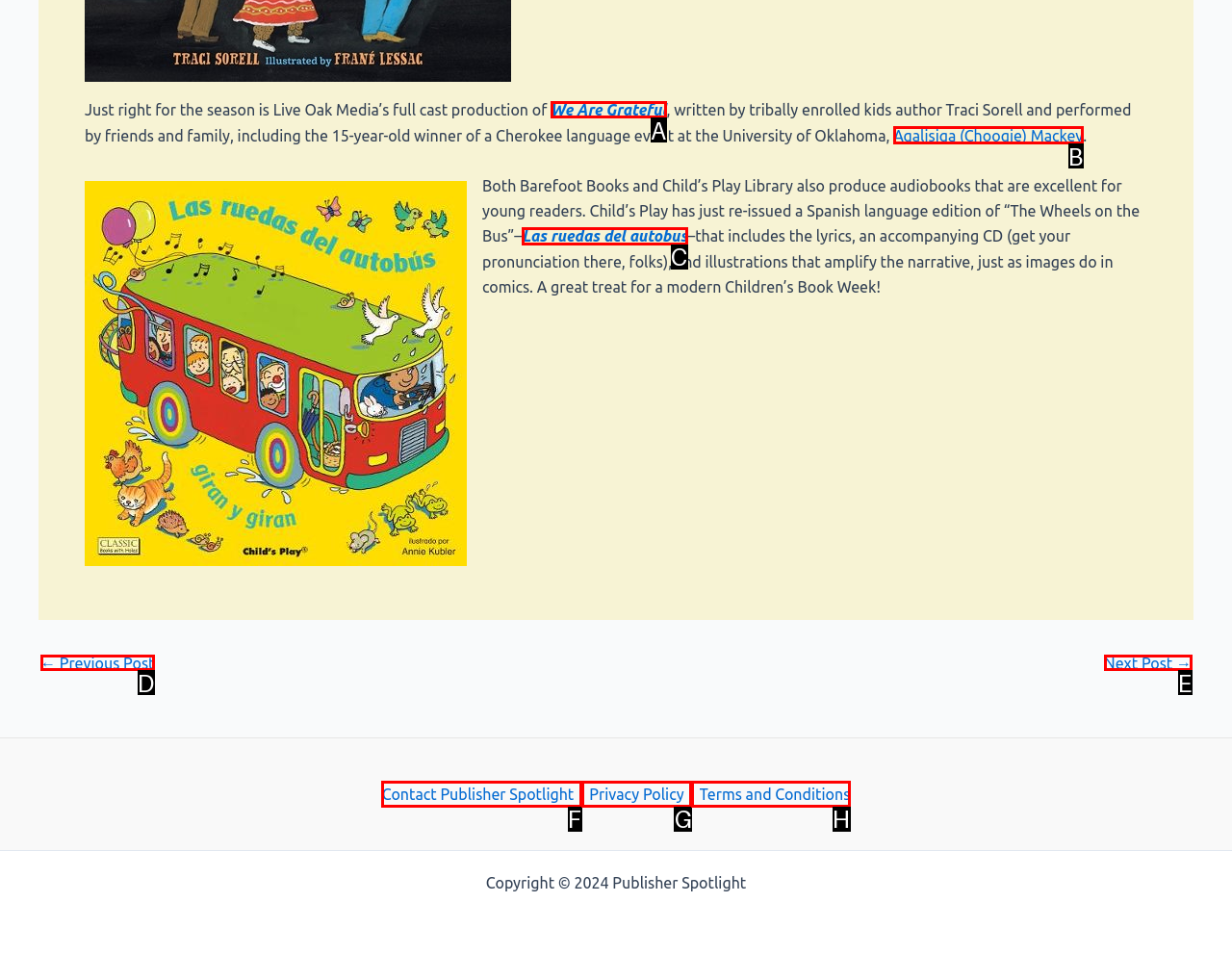To complete the task: Open the link to We Are Grateful, which option should I click? Answer with the appropriate letter from the provided choices.

A